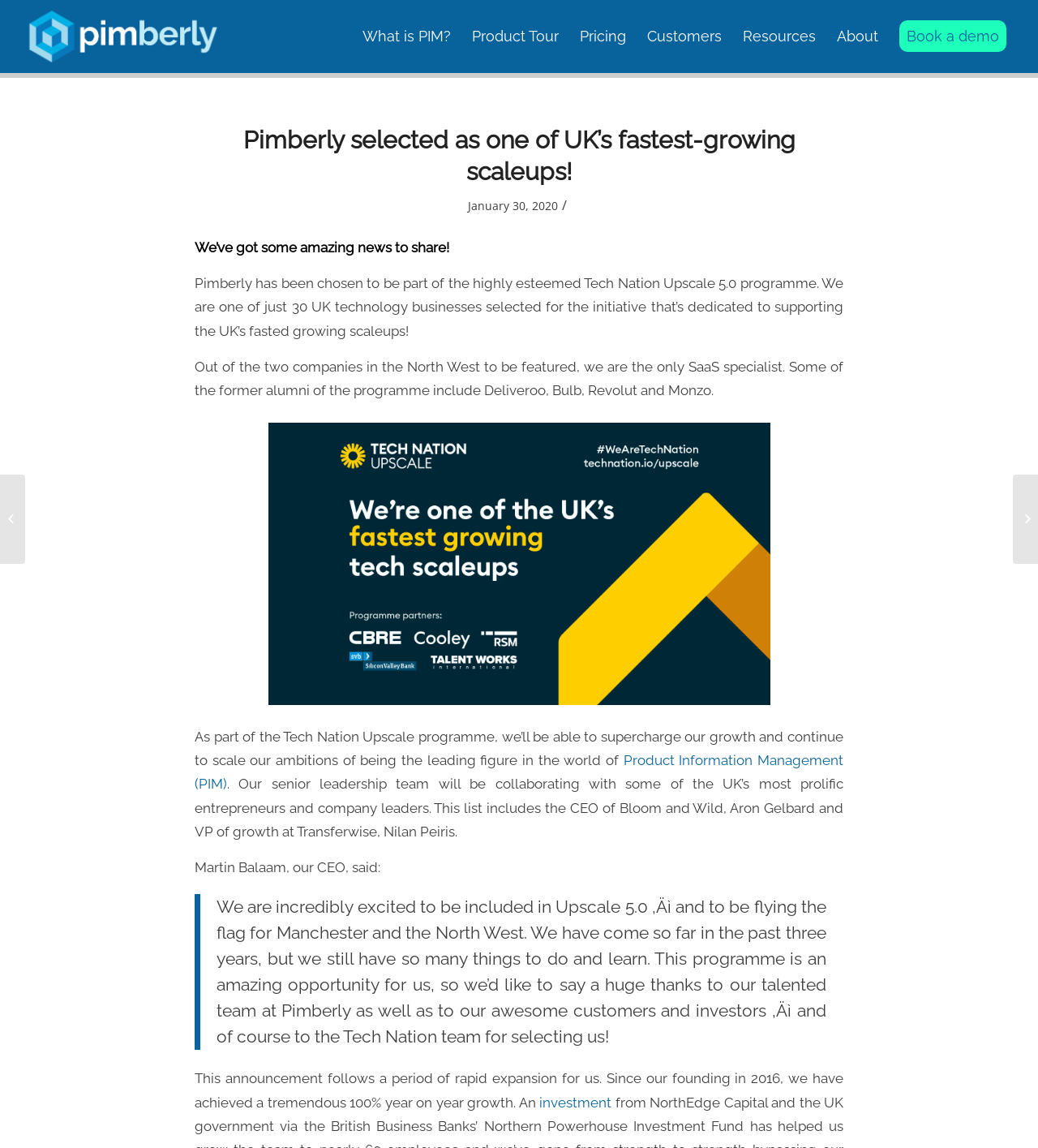Identify the bounding box coordinates of the element to click to follow this instruction: 'Check out the Digital City Festival 2020'. Ensure the coordinates are four float values between 0 and 1, provided as [left, top, right, bottom].

[0.976, 0.413, 1.0, 0.491]